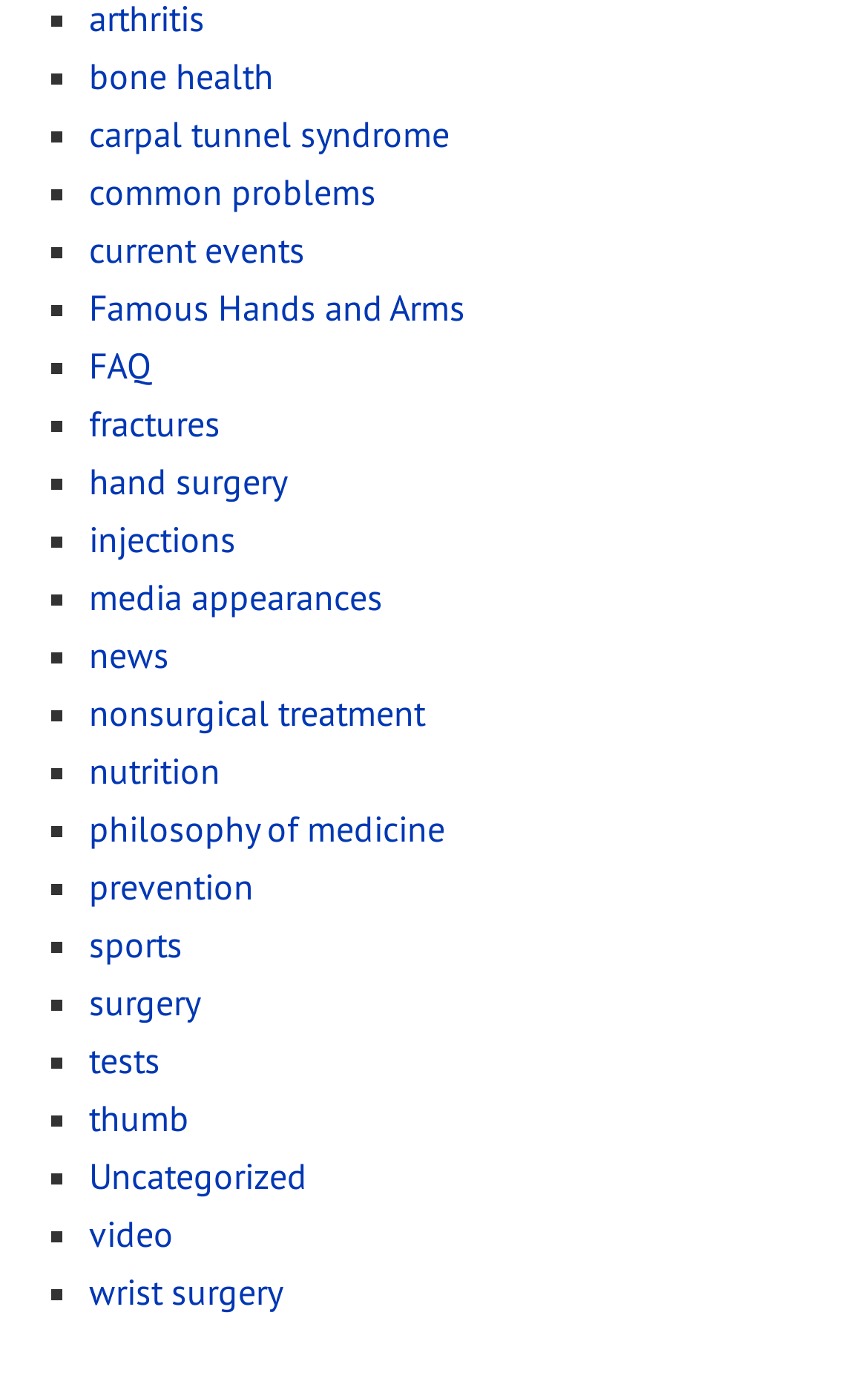What is the topic of the fifth link on the webpage?
Your answer should be a single word or phrase derived from the screenshot.

current events